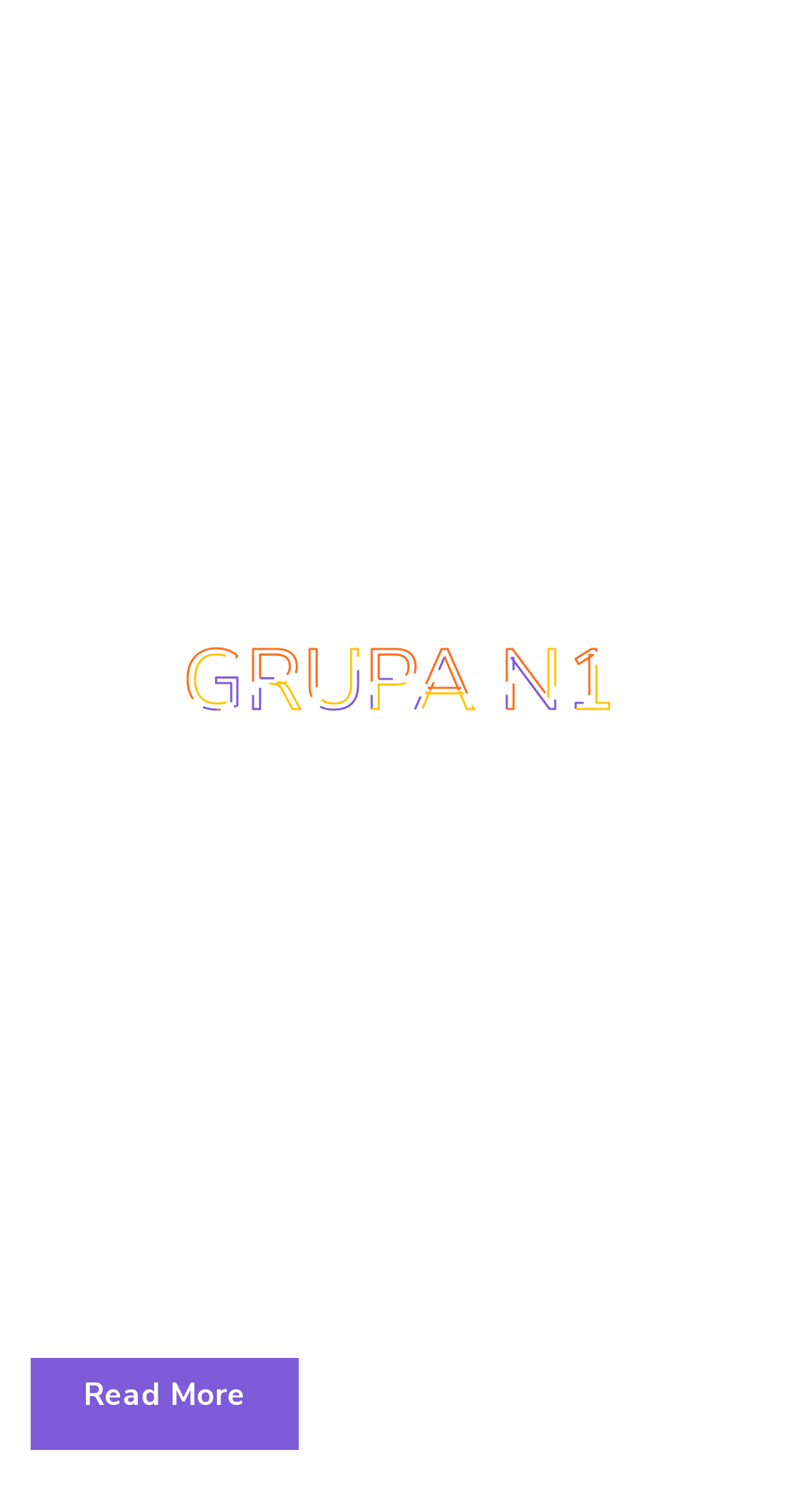Locate the bounding box coordinates of the clickable region necessary to complete the following instruction: "Read 'About Us'". Provide the coordinates in the format of four float numbers between 0 and 1, i.e., [left, top, right, bottom].

[0.038, 0.711, 0.192, 0.736]